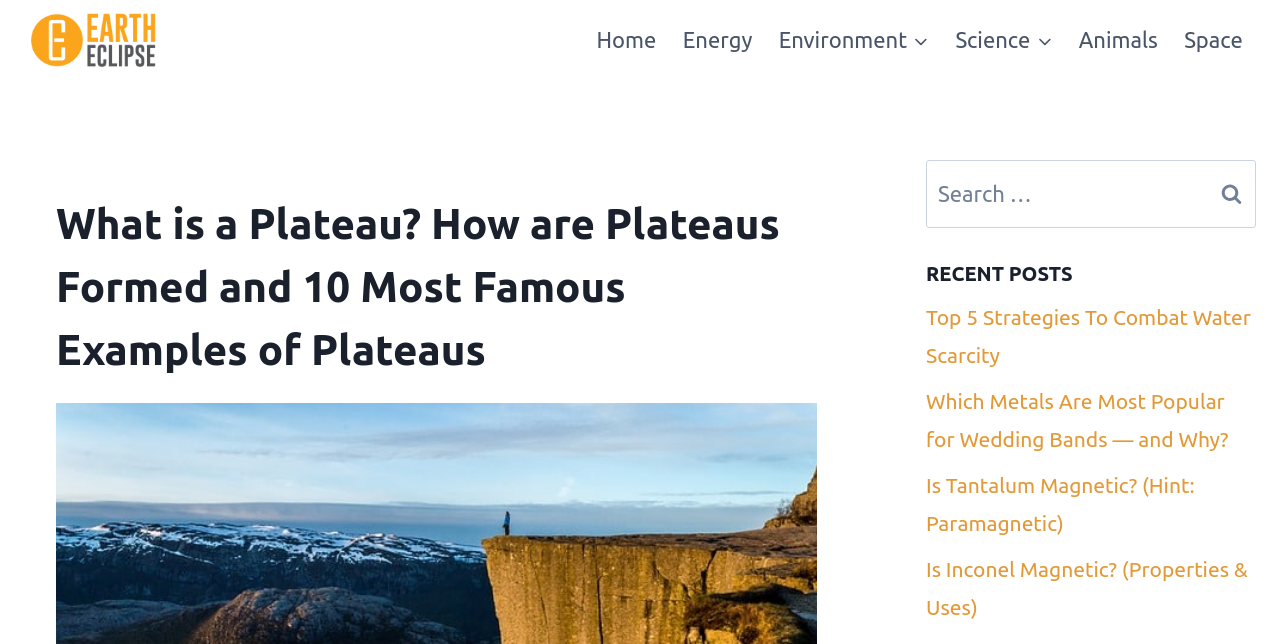What is the name of the website? Look at the image and give a one-word or short phrase answer.

Earth Eclipse